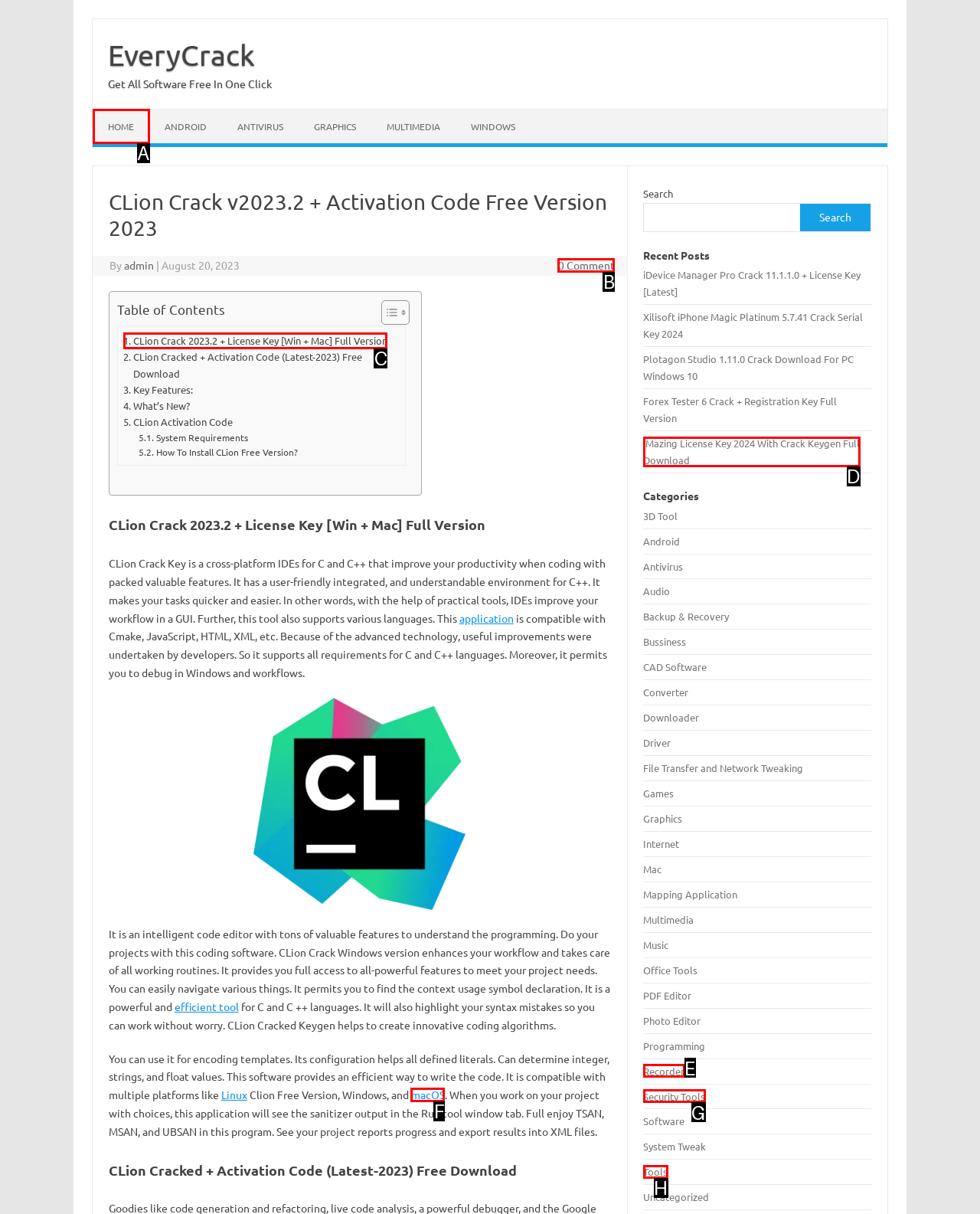Based on the description: 0 Comment, select the HTML element that fits best. Provide the letter of the matching option.

B